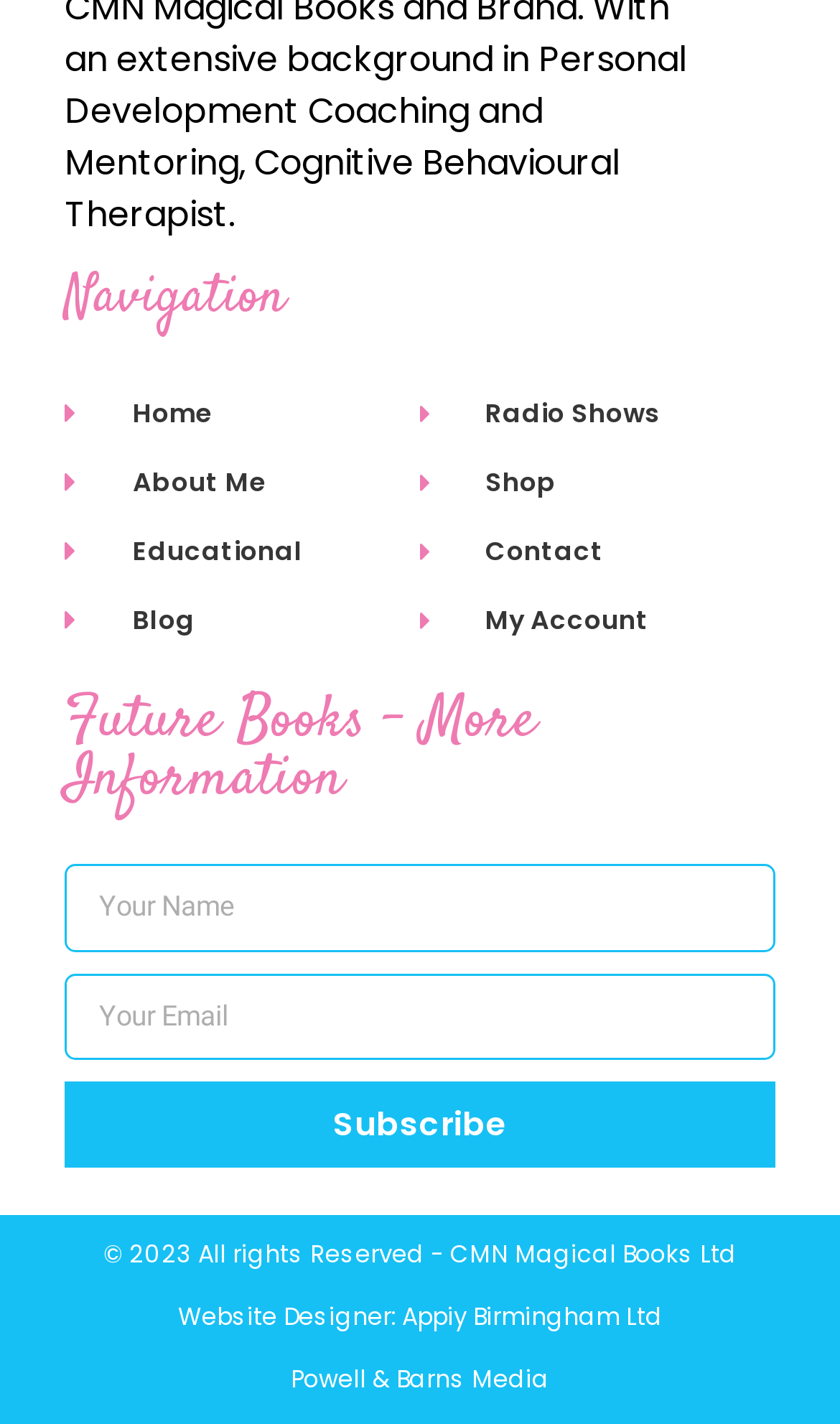What is the copyright year? From the image, respond with a single word or brief phrase.

2023